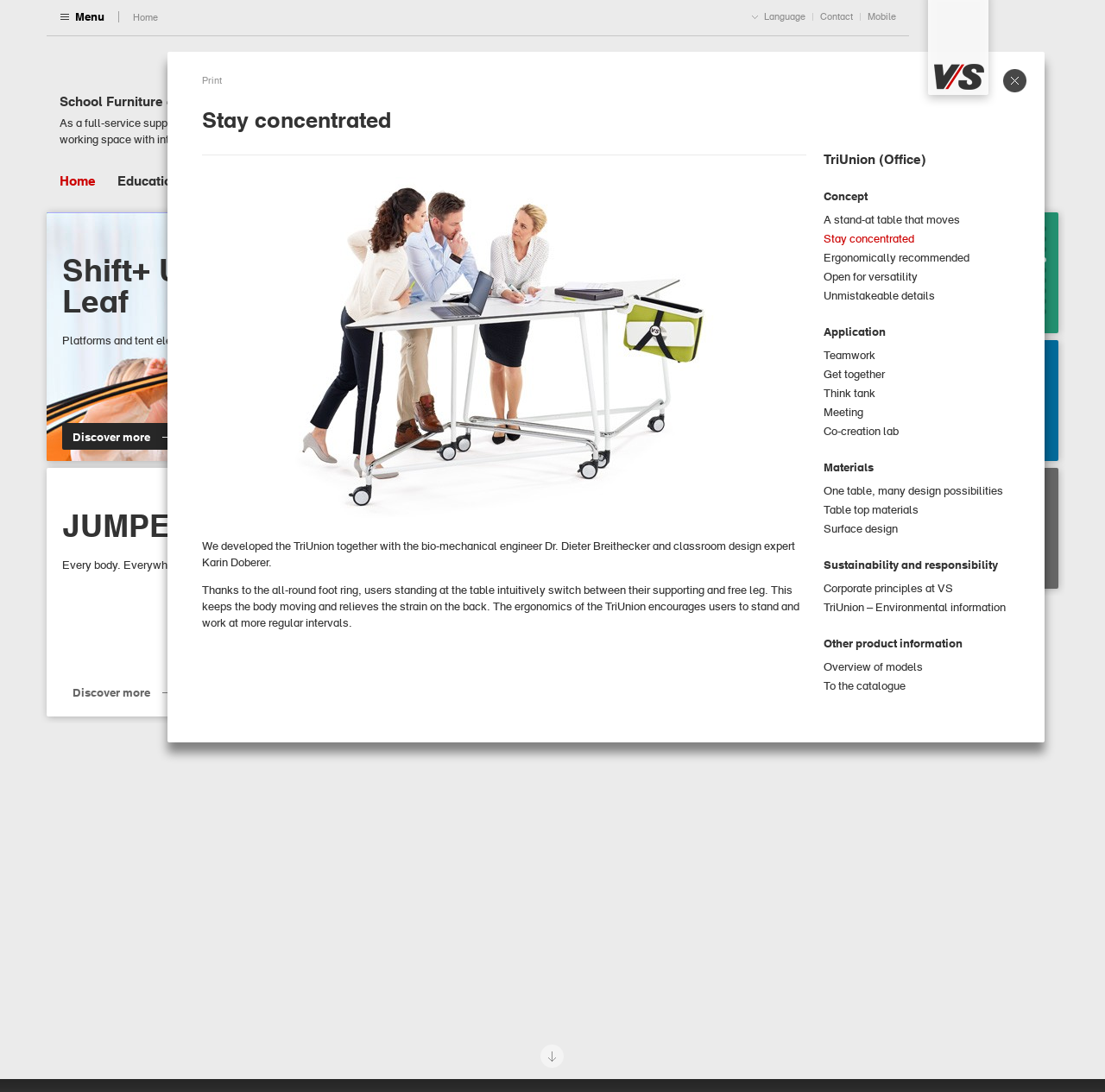Please identify the bounding box coordinates of the area I need to click to accomplish the following instruction: "Click on the 'Contact' link".

[0.742, 0.01, 0.772, 0.021]